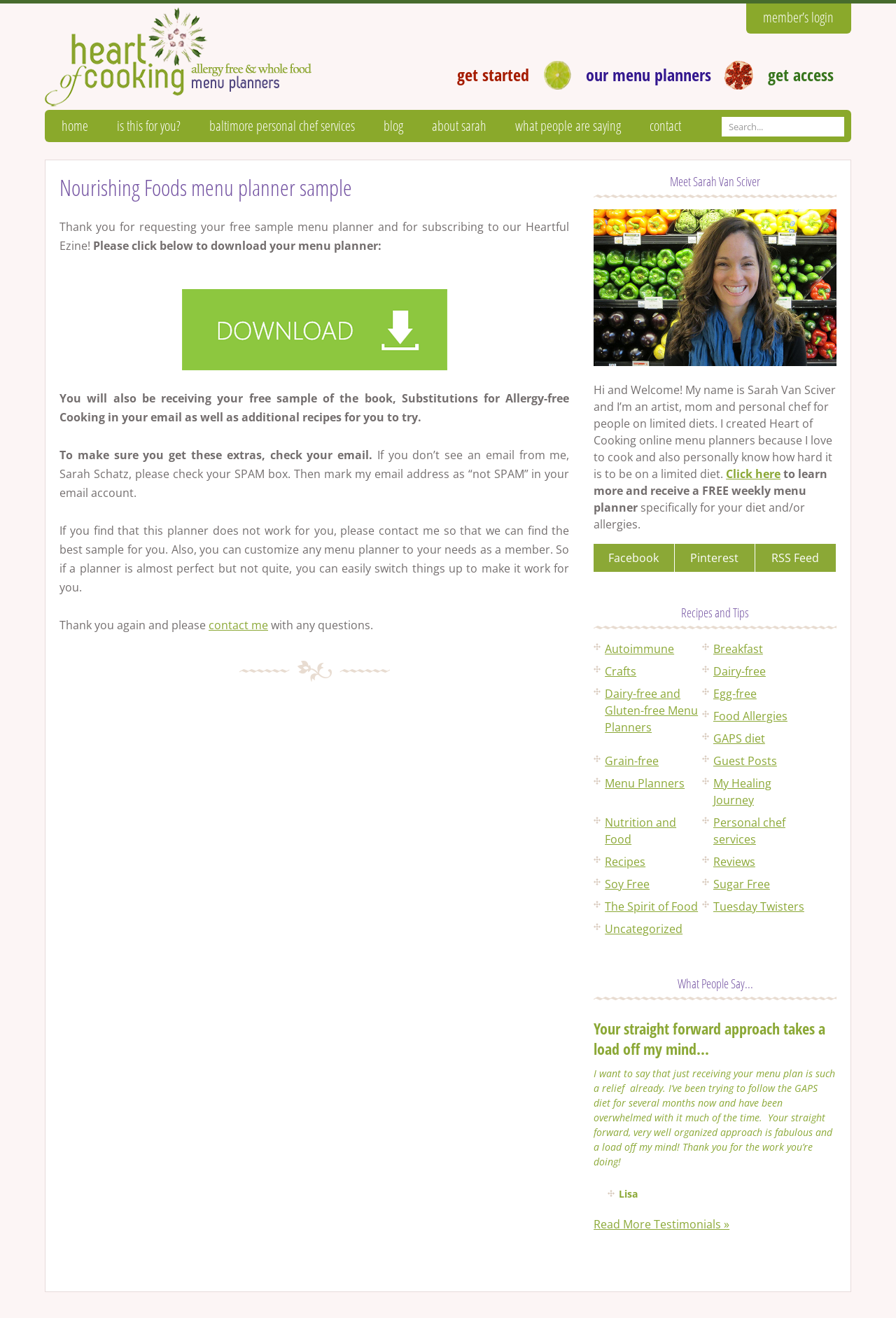Identify the bounding box coordinates of the region that needs to be clicked to carry out this instruction: "learn more about Sarah Van Sciver". Provide these coordinates as four float numbers ranging from 0 to 1, i.e., [left, top, right, bottom].

[0.81, 0.353, 0.871, 0.365]